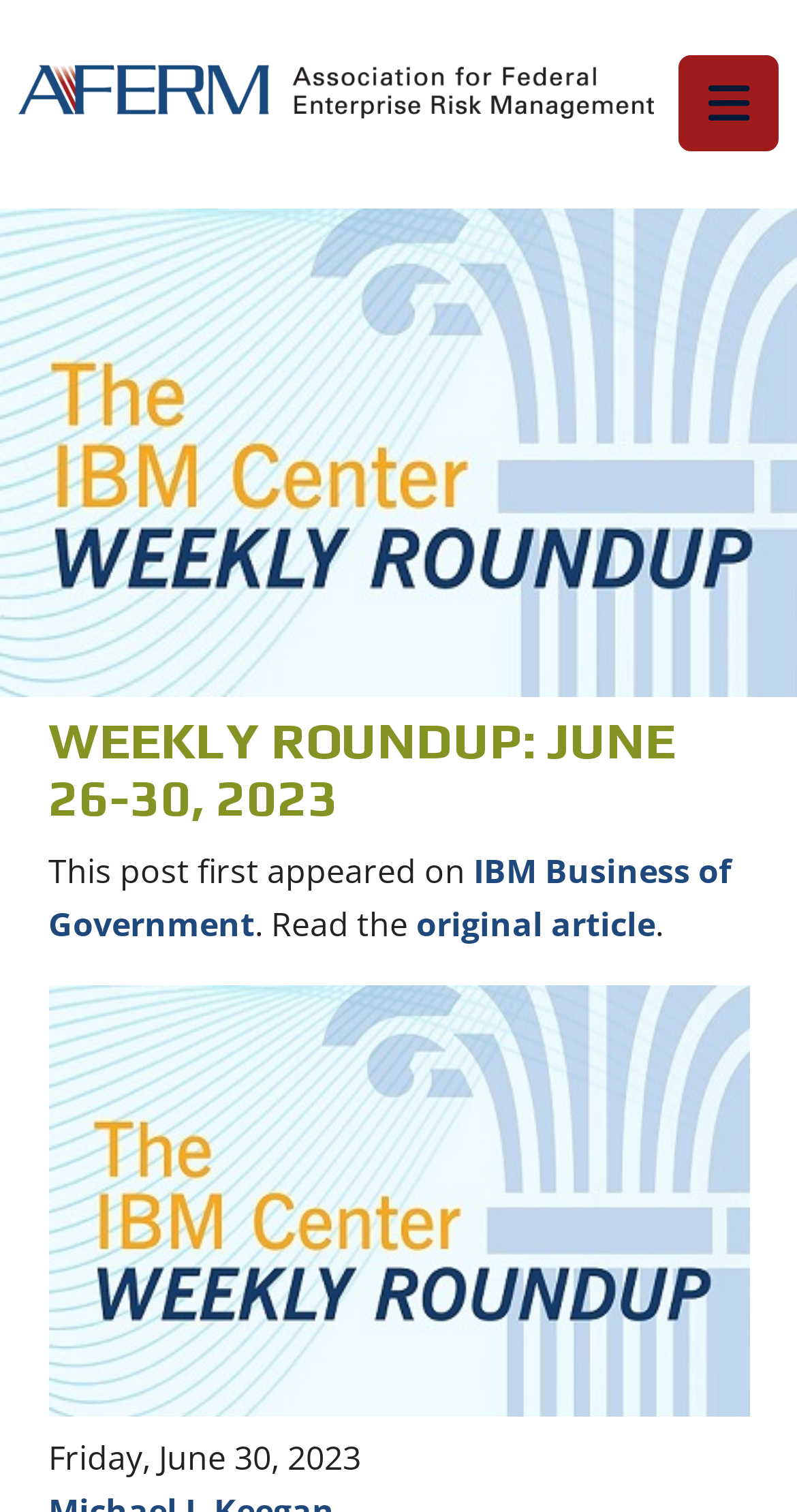Locate the heading on the webpage and return its text.

WEEKLY ROUNDUP: JUNE 26-30, 2023